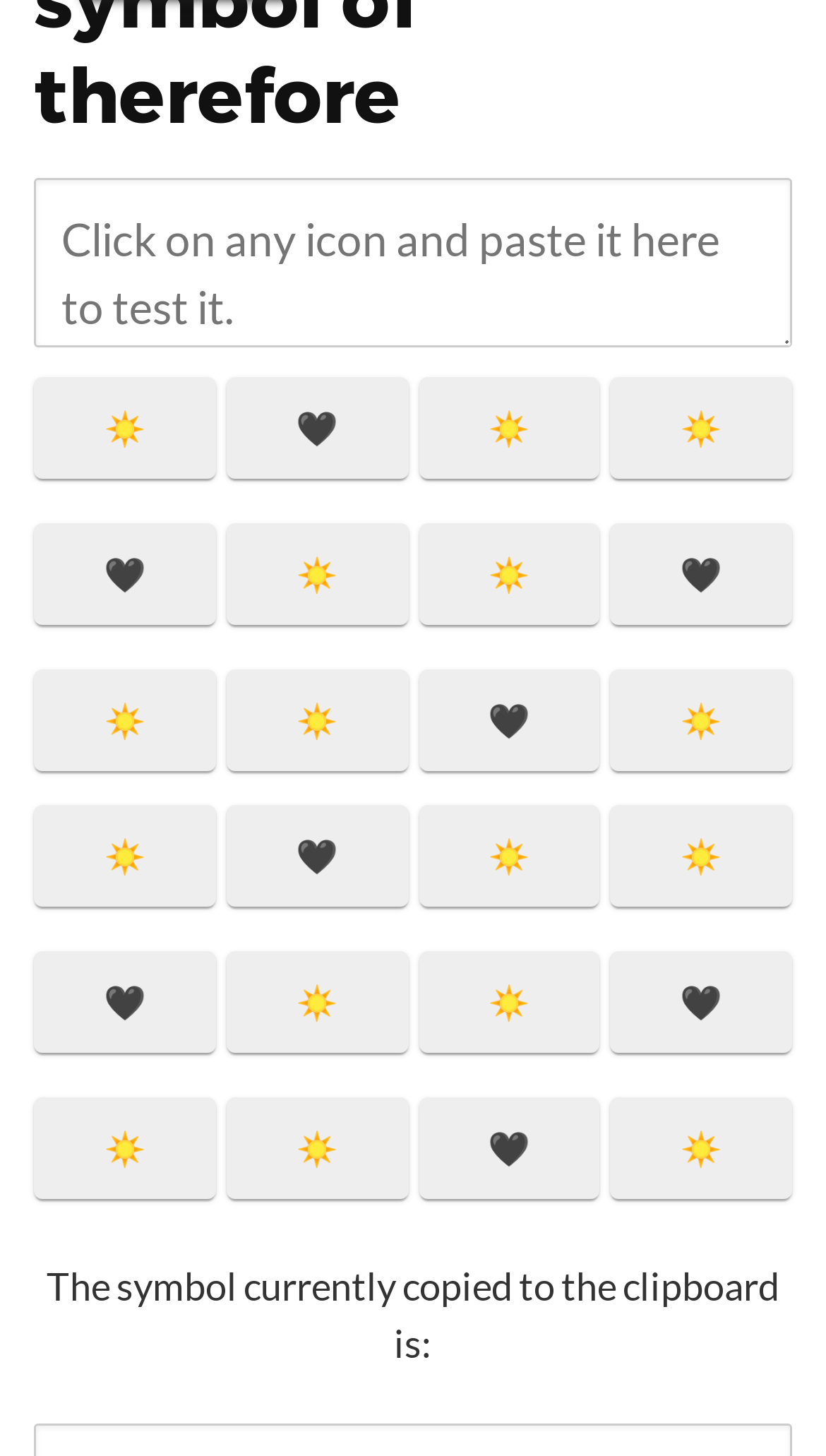Determine the bounding box coordinates of the element's region needed to click to follow the instruction: "copy the symbol to the clipboard". Provide these coordinates as four float numbers between 0 and 1, formatted as [left, top, right, bottom].

[0.056, 0.868, 0.944, 0.939]